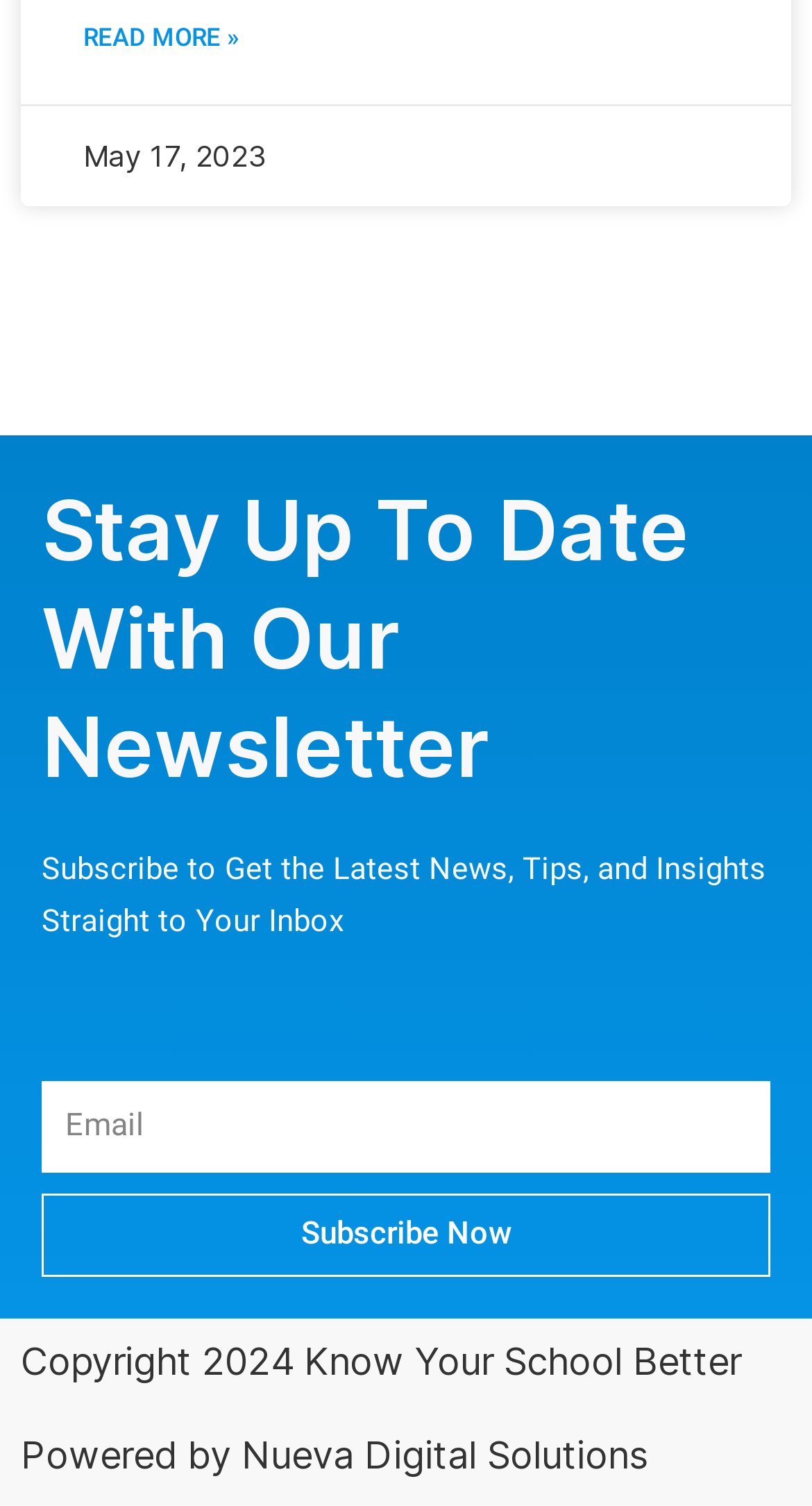Please determine the bounding box of the UI element that matches this description: parent_node: Email name="form_fields[email]" placeholder="Email". The coordinates should be given as (top-left x, top-left y, bottom-right x, bottom-right y), with all values between 0 and 1.

[0.051, 0.718, 0.949, 0.778]